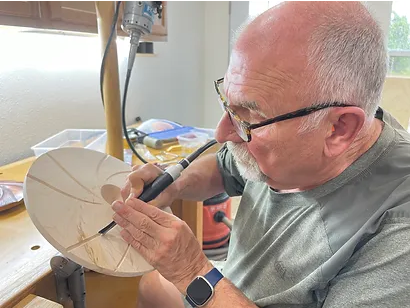Analyze the image and describe all key details you can observe.

The image captures a wood-turning artist engaged in the meticulous crafting of a wooden piece, likely a vessel or sculpture. He is focused on delicate details, using a tool to carve fine designs into the surface of the wood. The artist's gray hair and mustache, along with his glasses, highlight his experience and dedication to his craft. 

Surrounding him is a workspace filled with natural light, showcasing a blend of wooden elements and artistic tools. There’s a circular wooden disc resting on the work surface, indicating the early stages of a creative transformation. The atmosphere of the workshop reflects the artist’s passion for wooden objects and his extensive journey from functional furniture to intricate art pieces. This moment exemplifies the blend of skill, patience, and creativity that defines his work.